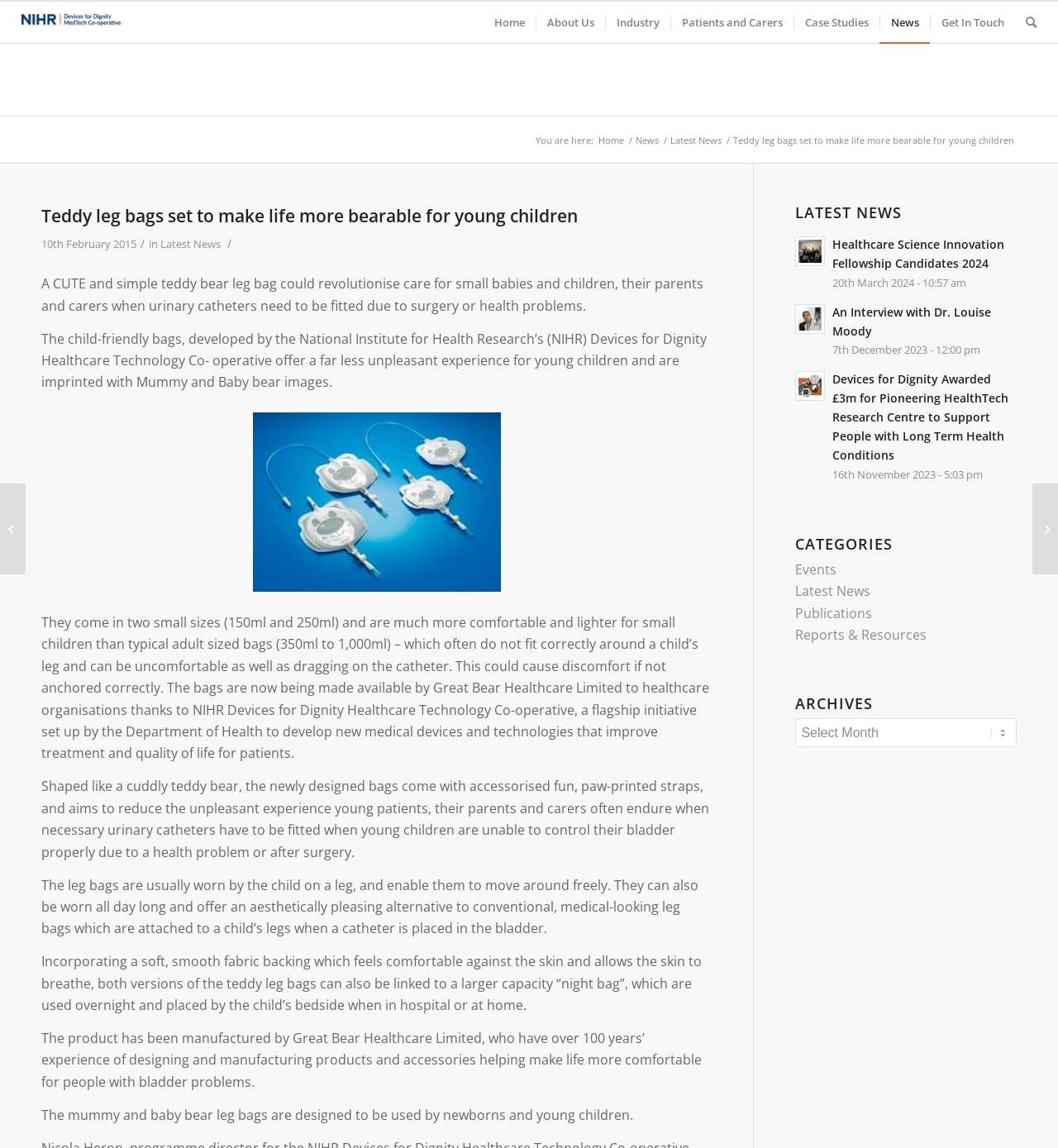What is the name of the organization that developed the teddy leg bags?
Answer the question with just one word or phrase using the image.

NIHR Devices for Dignity